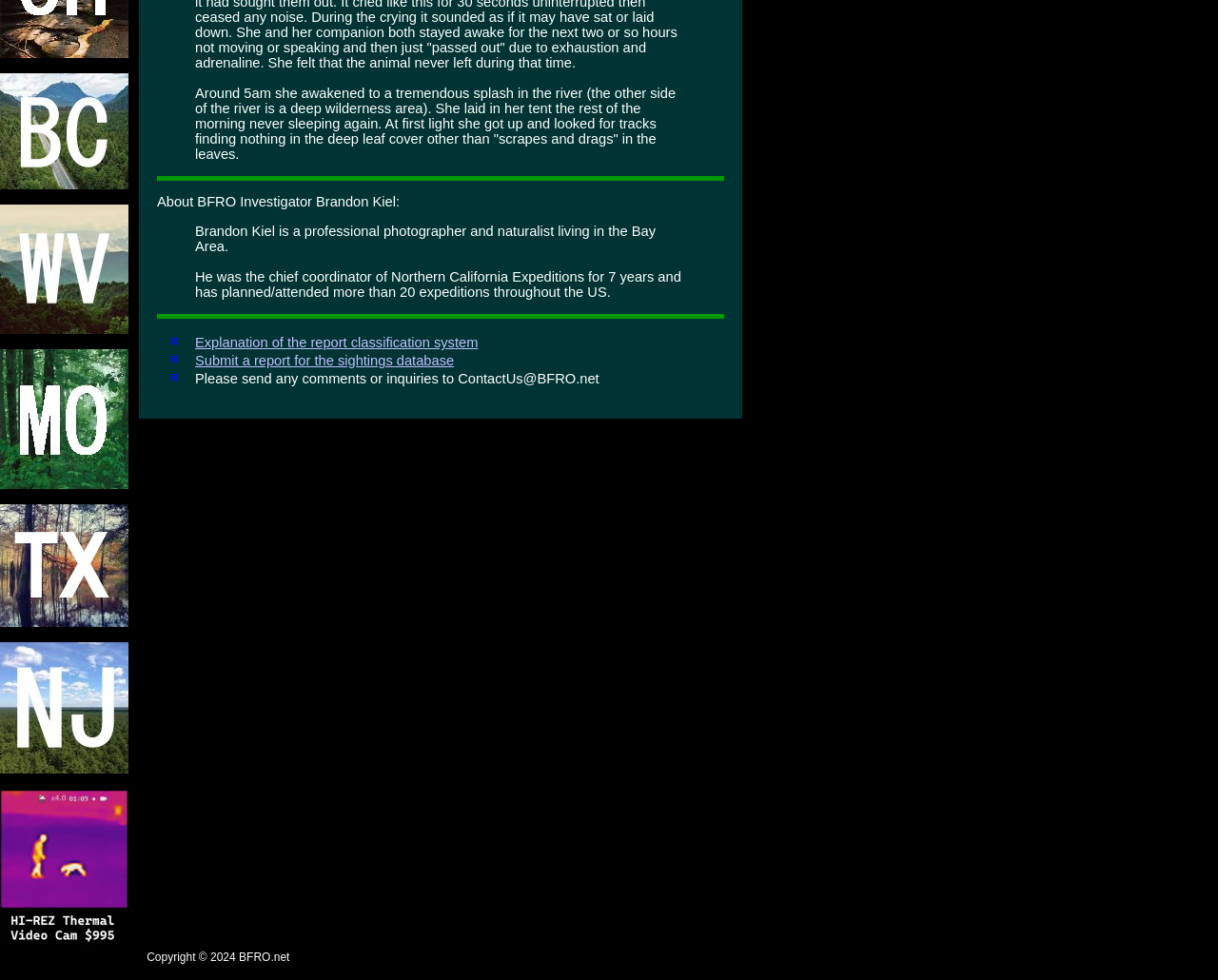Examine the screenshot and answer the question in as much detail as possible: What is the copyright year of the website?

This answer can be obtained by reading the text in the LayoutTableCell element, which states 'Copyright © 2024 BFRO.net'.